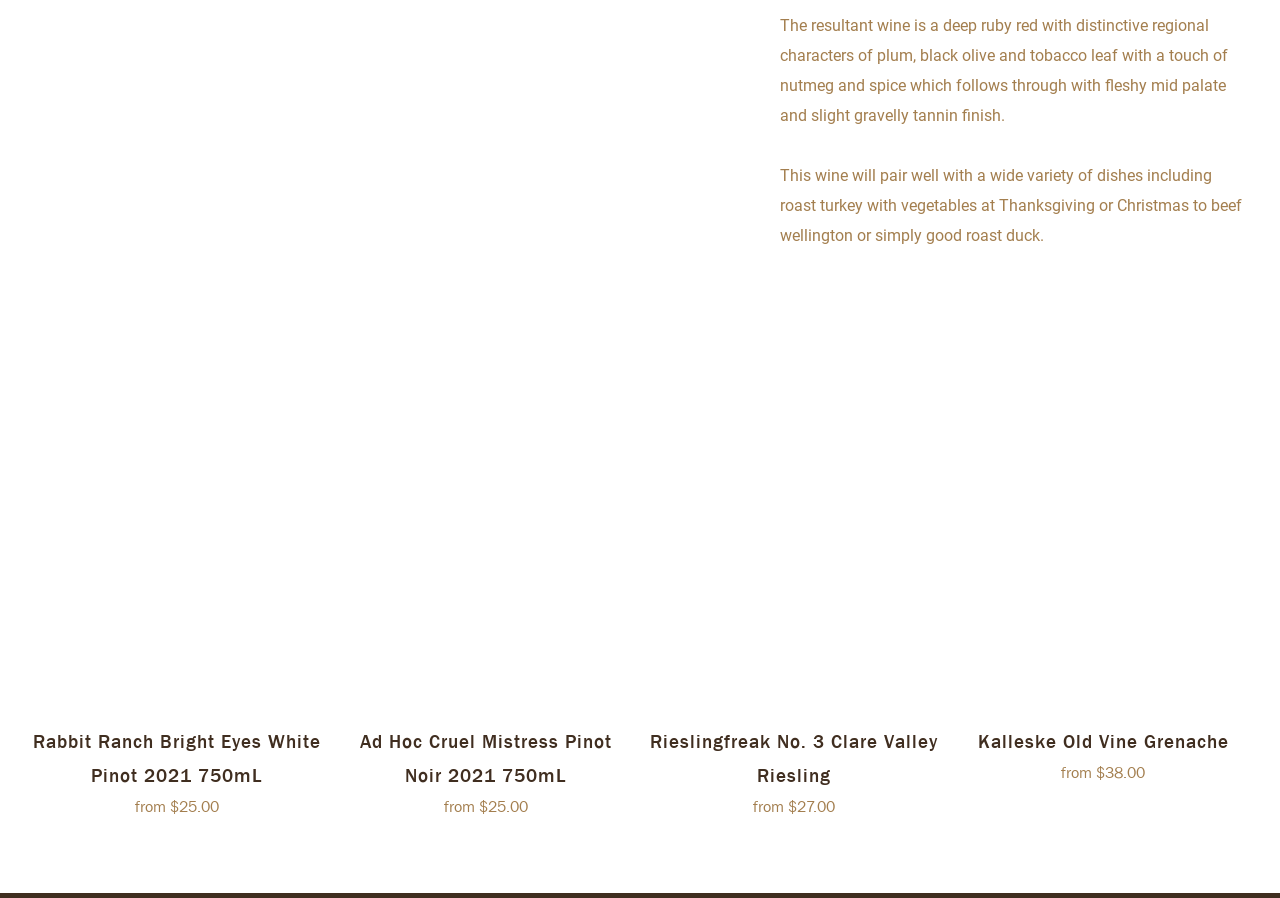Please find the bounding box coordinates for the clickable element needed to perform this instruction: "View Rabbit Ranch Bright Eyes White Pinot 2021 750mL".

[0.023, 0.444, 0.253, 0.771]